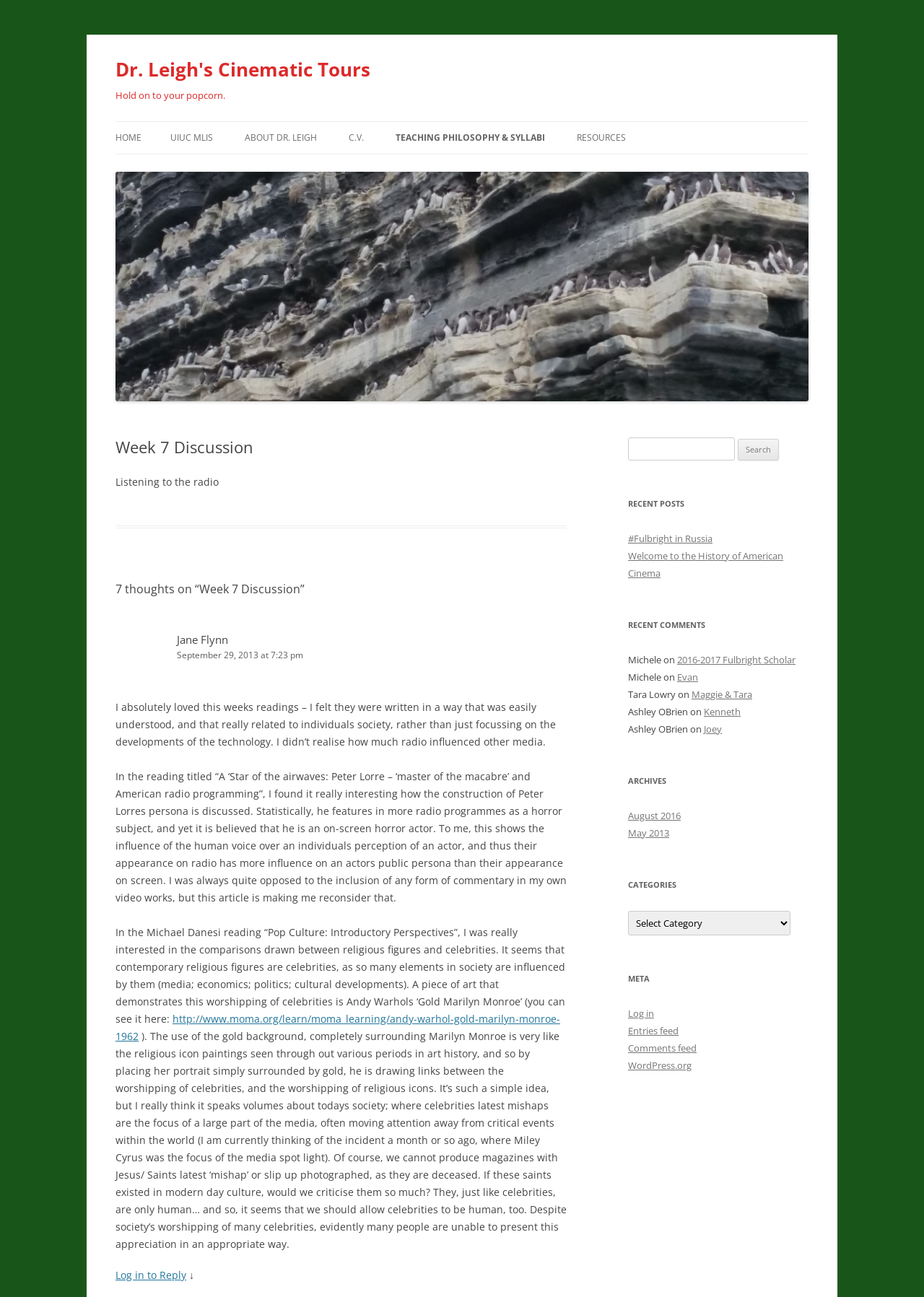Please mark the bounding box coordinates of the area that should be clicked to carry out the instruction: "Go to About page".

None